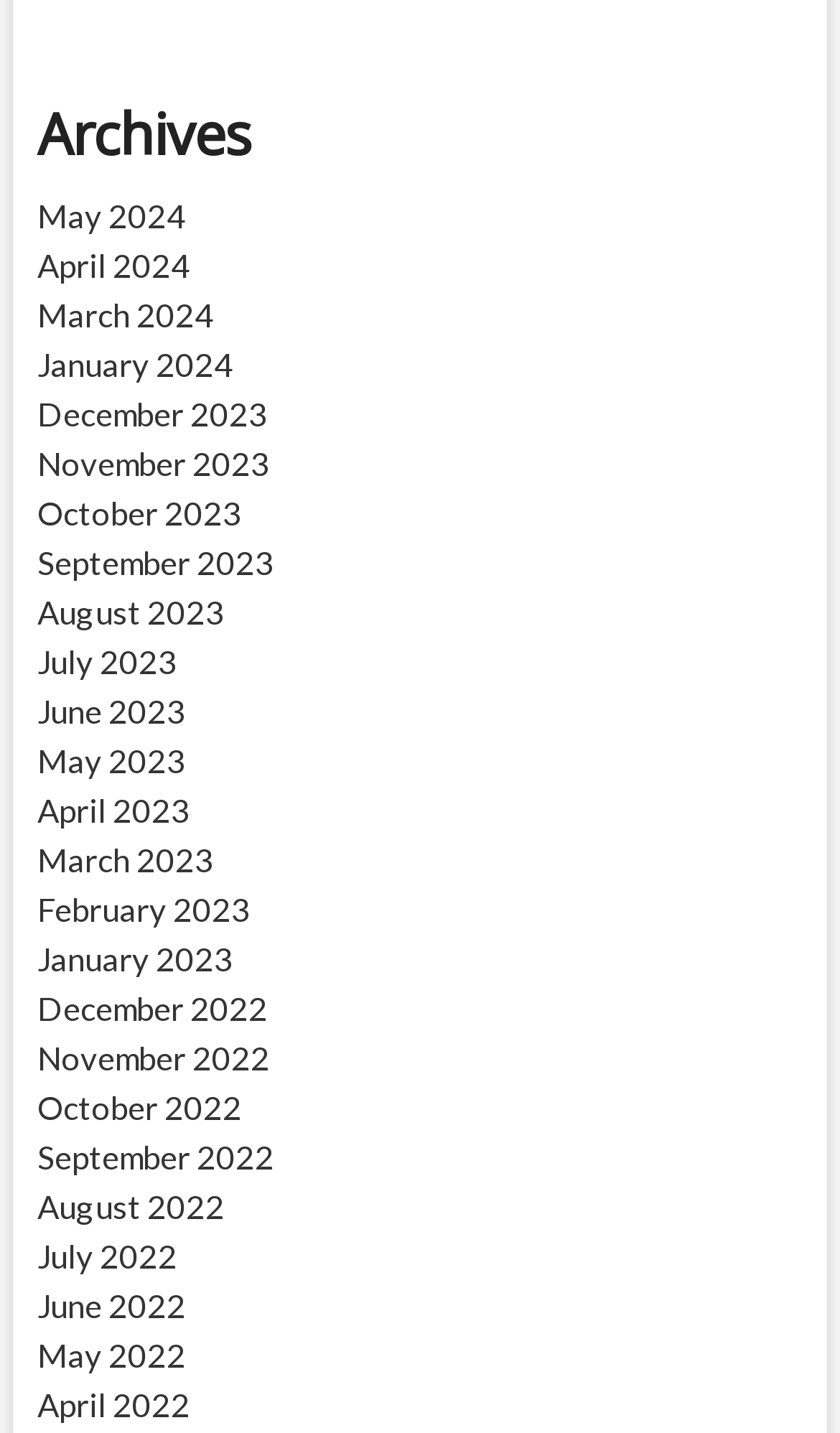How many months are listed on this webpage?
Please provide a detailed and thorough answer to the question.

I counted the number of links on the webpage, each representing a month, and found 24 links.